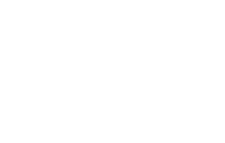Provide a brief response to the question below using a single word or phrase: 
Where is the article located?

EDITOR'S PICKS section